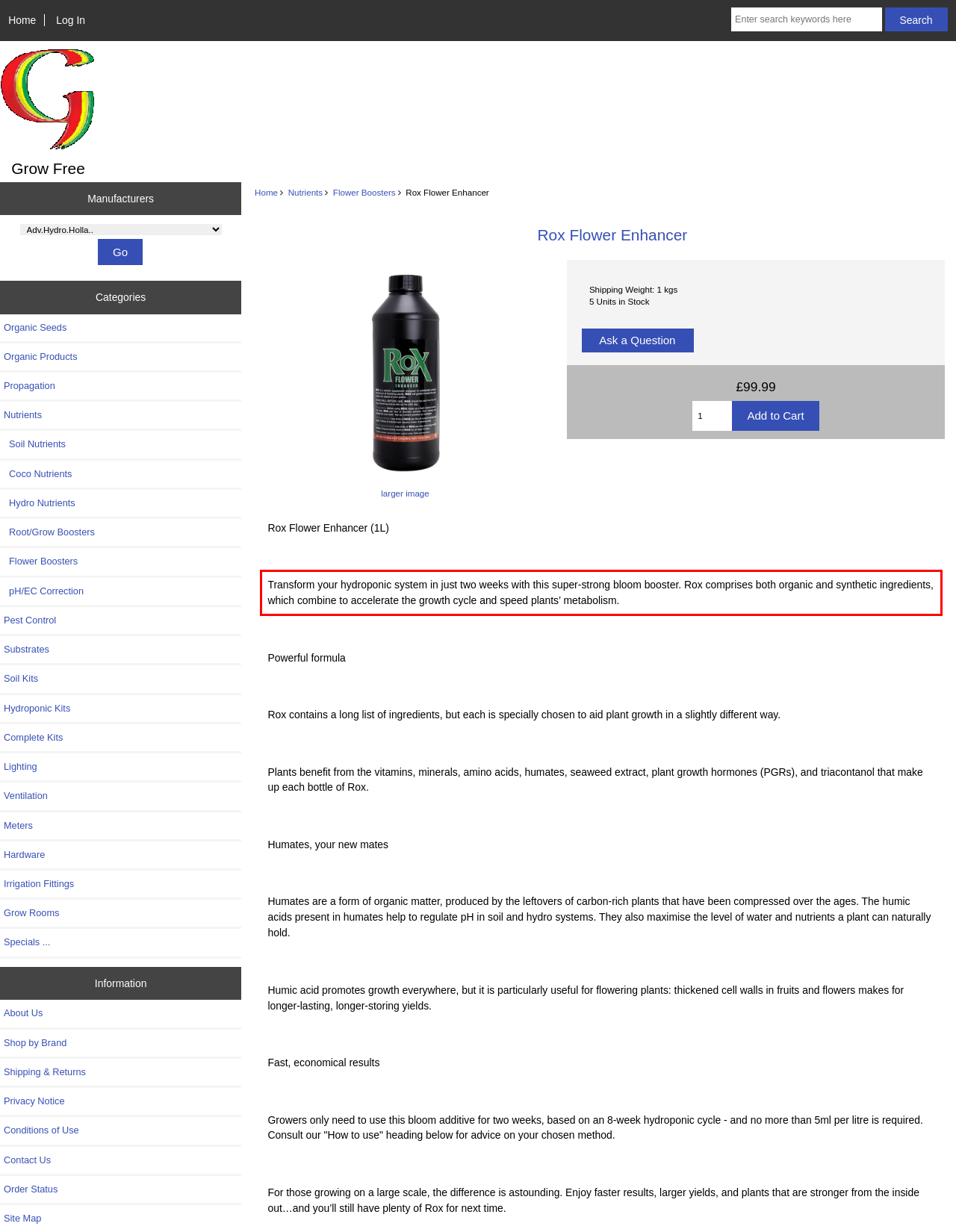Given a screenshot of a webpage, identify the red bounding box and perform OCR to recognize the text within that box.

Transform your hydroponic system in just two weeks with this super-strong bloom booster. Rox comprises both organic and synthetic ingredients, which combine to accelerate the growth cycle and speed plants’ metabolism.